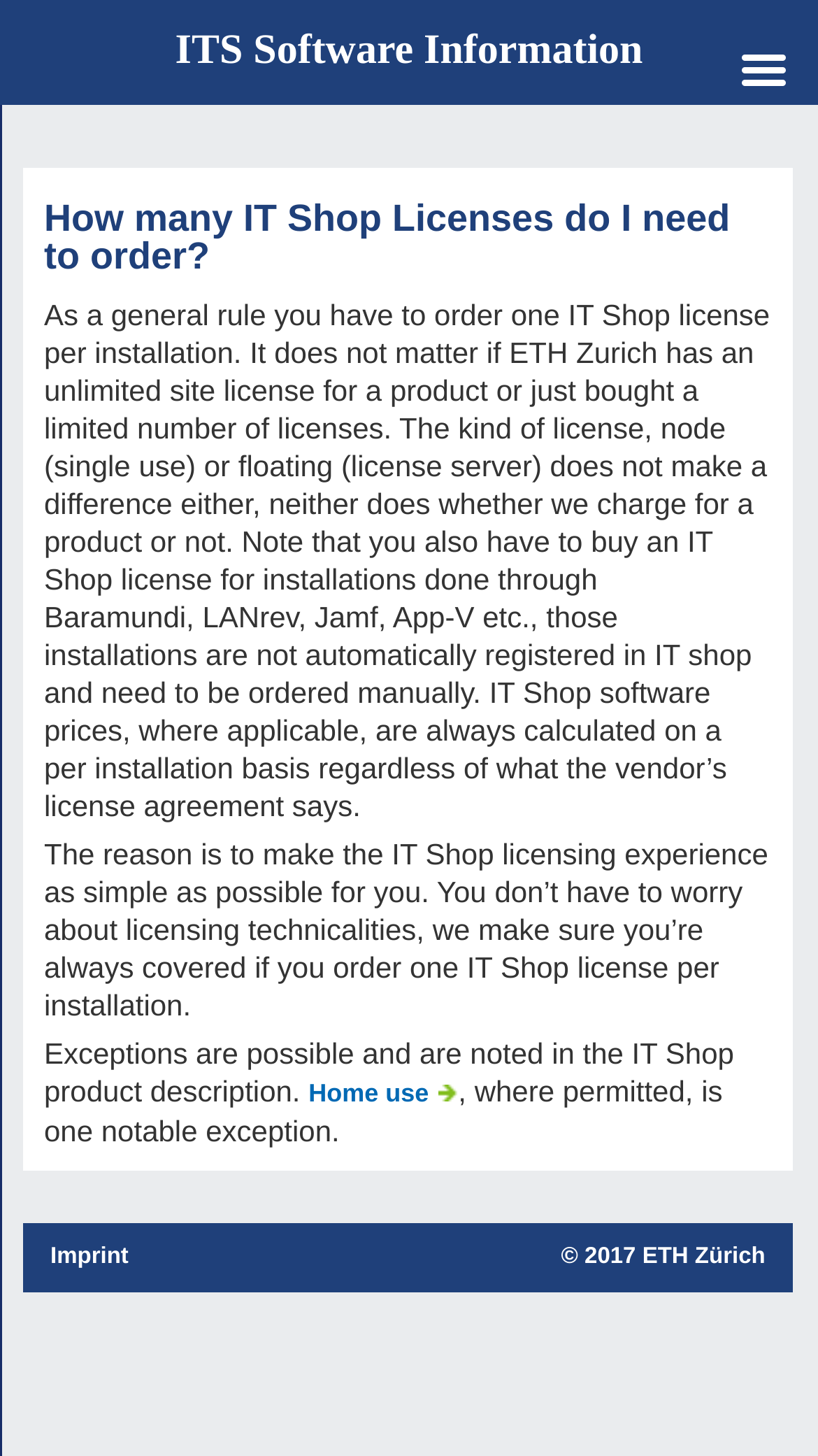What is the general rule for ordering IT Shop licenses?
Provide a fully detailed and comprehensive answer to the question.

According to the webpage, the general rule is to order one IT Shop license per installation, regardless of the type of license, whether it's a node or floating license, and whether ETH Zurich has an unlimited site license or not.